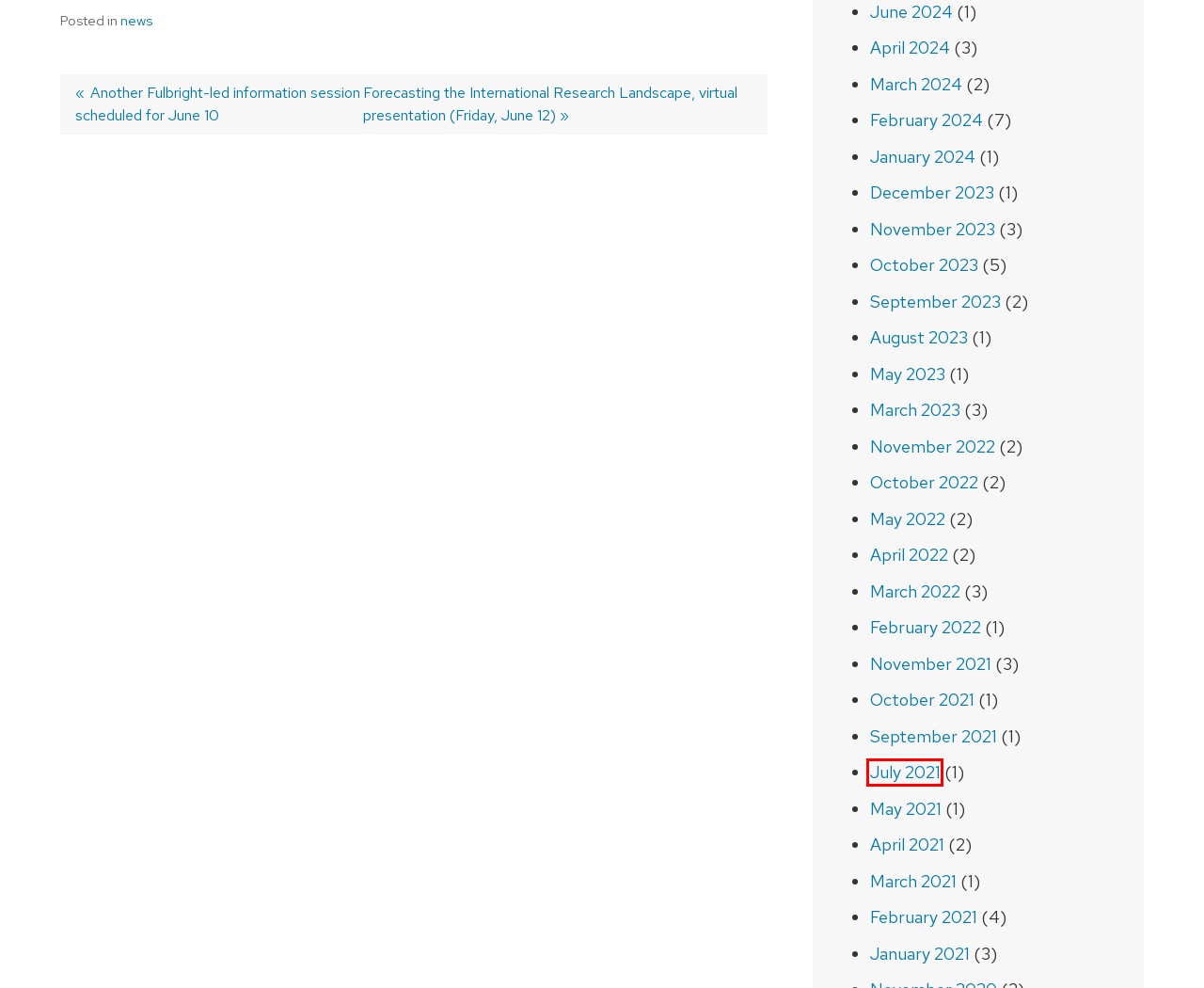Examine the screenshot of a webpage with a red bounding box around an element. Then, select the webpage description that best represents the new page after clicking the highlighted element. Here are the descriptions:
A. September 2021 – Institute for Regional and International Studies (IRIS) – UW–Madison
B. November 2022 – Institute for Regional and International Studies (IRIS) – UW–Madison
C. March 2021 – Institute for Regional and International Studies (IRIS) – UW–Madison
D. July 2021 – Institute for Regional and International Studies (IRIS) – UW–Madison
E. May 2021 – Institute for Regional and International Studies (IRIS) – UW–Madison
F. February 2021 – Institute for Regional and International Studies (IRIS) – UW–Madison
G. April 2021 – Institute for Regional and International Studies (IRIS) – UW–Madison
H. February 2022 – Institute for Regional and International Studies (IRIS) – UW–Madison

D